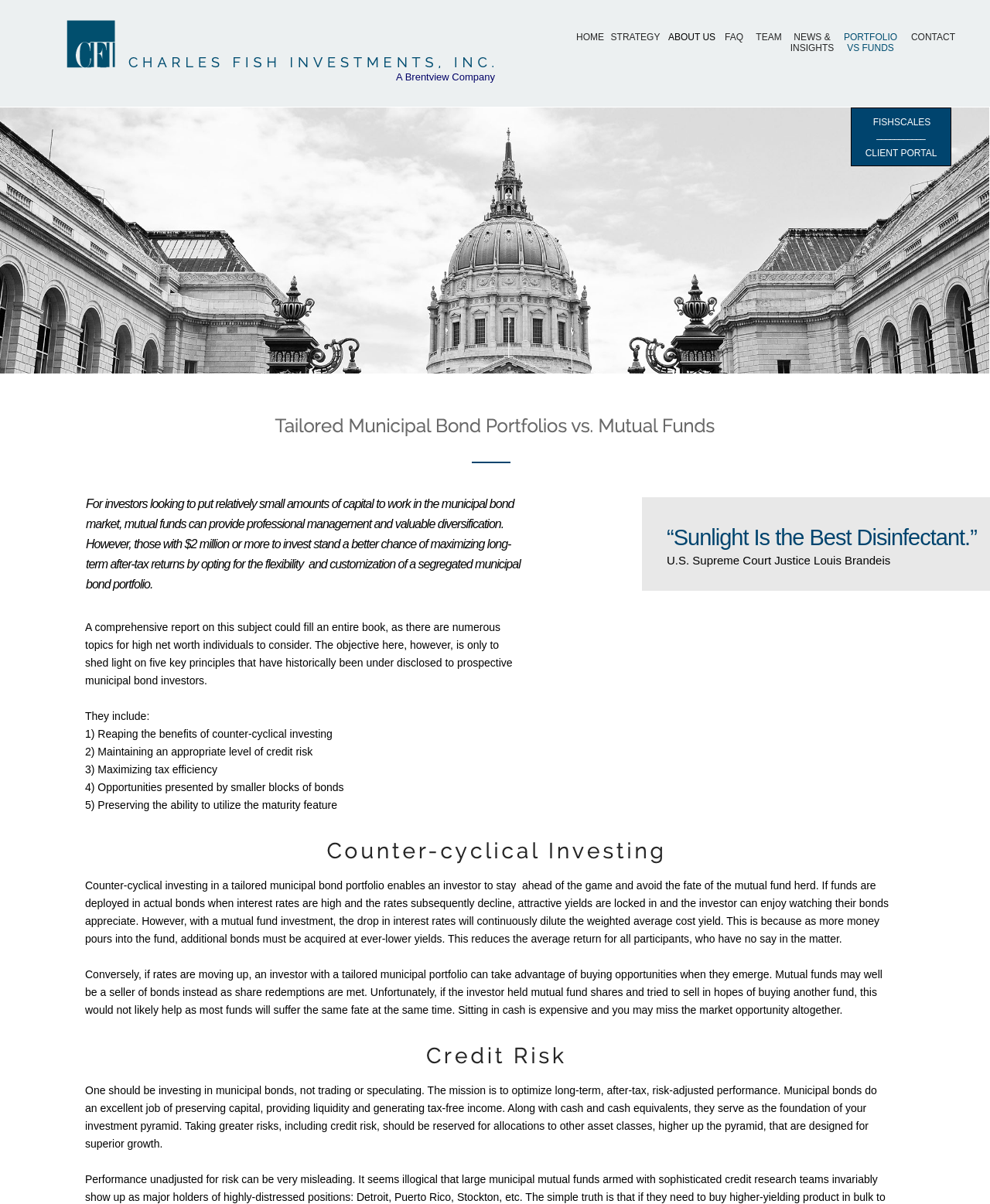Find the bounding box coordinates of the area to click in order to follow the instruction: "Read about PORTFOLIO VS FUNDS".

[0.845, 0.026, 0.914, 0.044]